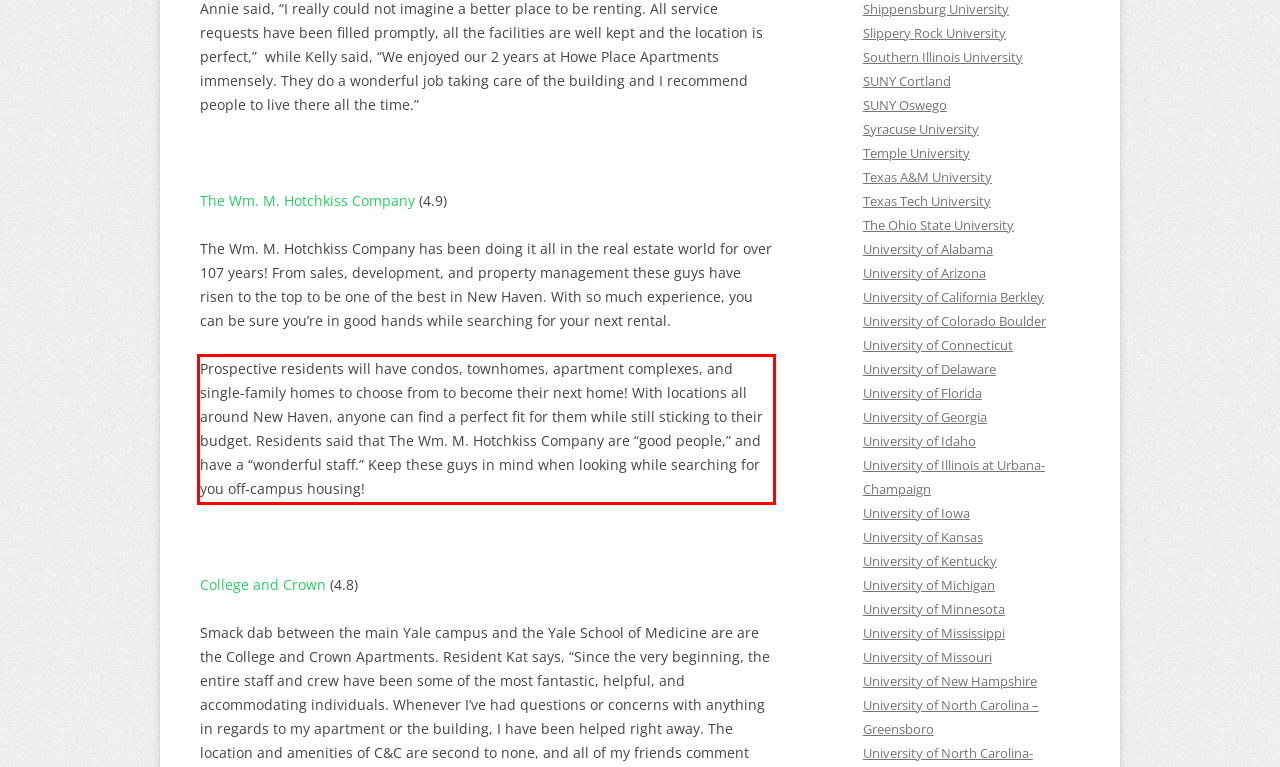You have a screenshot of a webpage, and there is a red bounding box around a UI element. Utilize OCR to extract the text within this red bounding box.

Prospective residents will have condos, townhomes, apartment complexes, and single-family homes to choose from to become their next home! With locations all around New Haven, anyone can find a perfect fit for them while still sticking to their budget. Residents said that The Wm. M. Hotchkiss Company are “good people,” and have a “wonderful staff.” Keep these guys in mind when looking while searching for you off-campus housing!